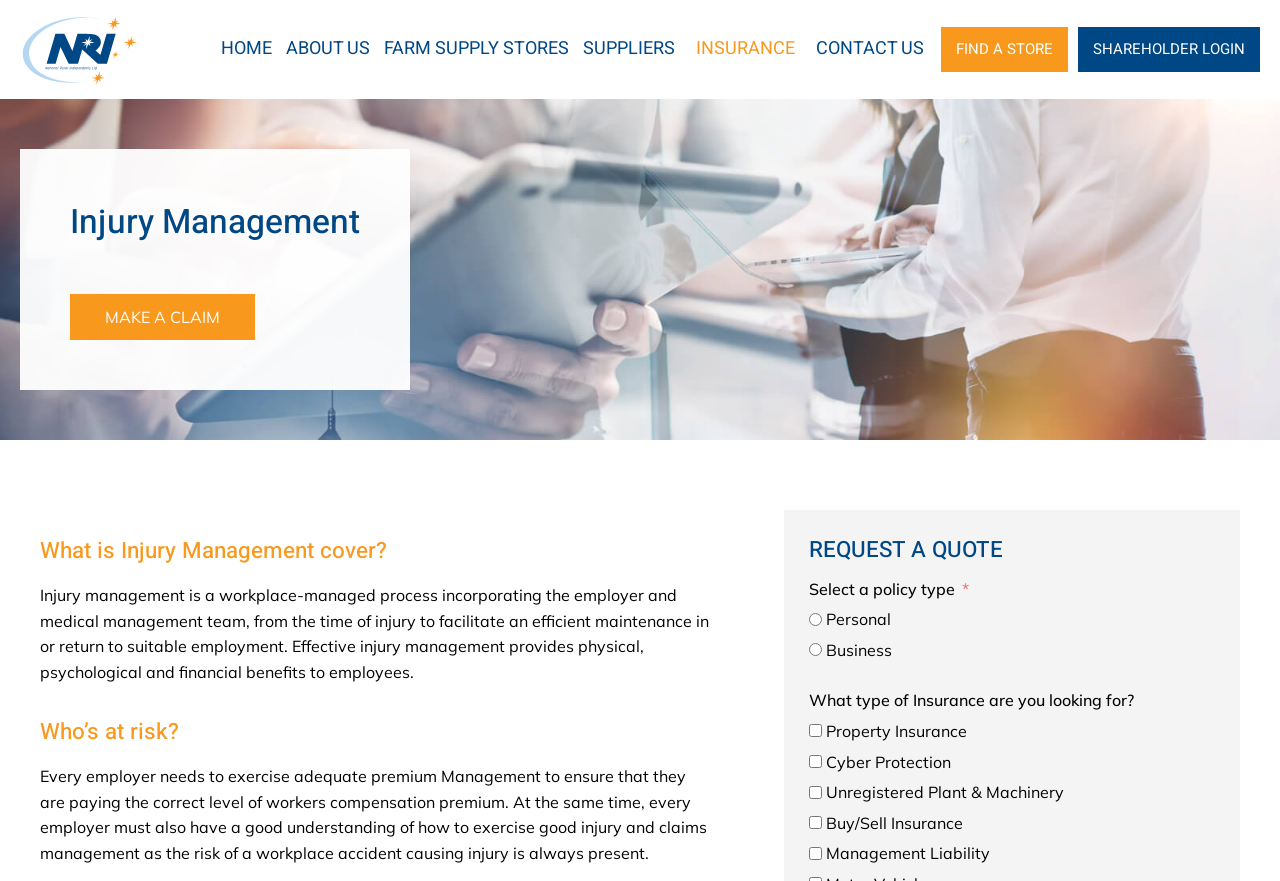Please determine the bounding box coordinates for the UI element described here. Use the format (top-left x, top-left y, bottom-right x, bottom-right y) with values bounded between 0 and 1: HOME

[0.173, 0.04, 0.212, 0.073]